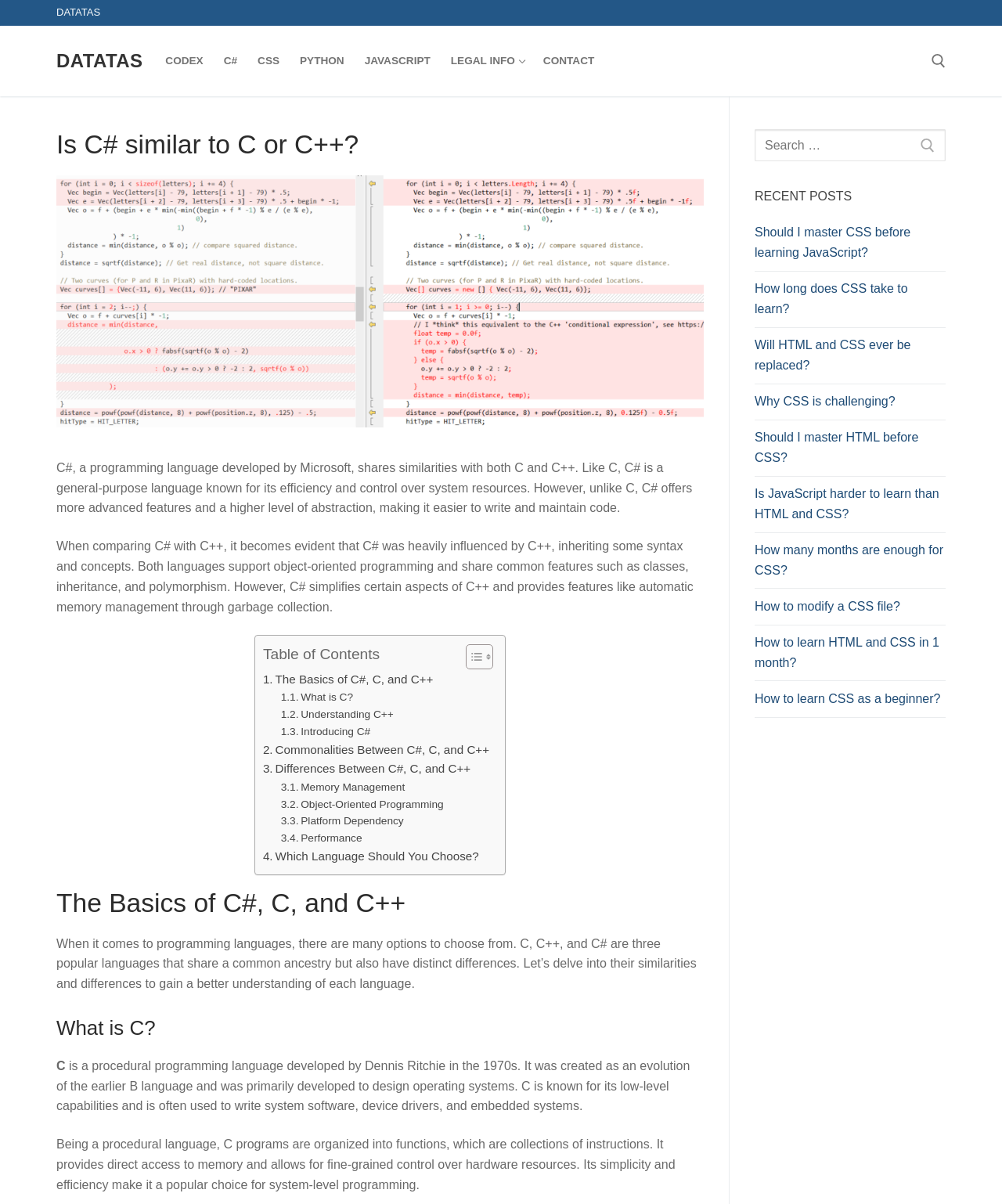Can you pinpoint the bounding box coordinates for the clickable element required for this instruction: "Go to the Datatas homepage"? The coordinates should be four float numbers between 0 and 1, i.e., [left, top, right, bottom].

[0.056, 0.005, 0.1, 0.015]